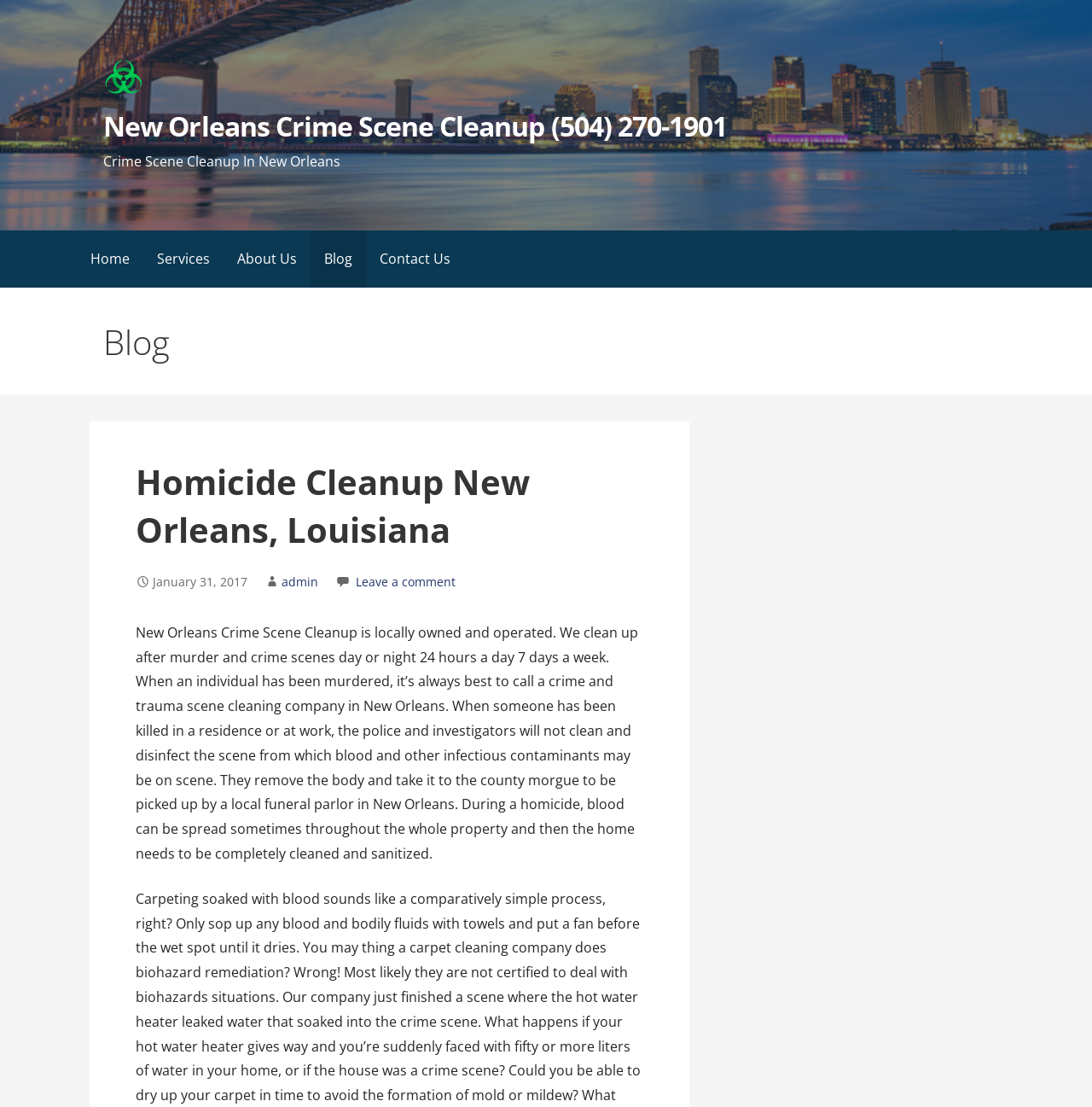Summarize the webpage in an elaborate manner.

The webpage is about New Orleans Crime Scene Cleanup, a locally owned and operated company that provides crime scene cleanup services. At the top of the page, there is a logo image and a link with the company's name and phone number. Below the logo, there is a heading that reads "Crime Scene Cleanup In New Orleans". 

A navigation menu is located below the heading, consisting of five links: "Home", "Services", "About Us", "Blog", and "Contact Us". These links are aligned horizontally and take up about a quarter of the page's width.

The main content of the page is a blog post titled "Homicide Cleanup New Orleans, Louisiana". The post is dated January 31, 2017, and has a comment section with a link to leave a comment. The post's content describes the company's services, explaining that they clean up after murder and crime scenes, and that the police do not clean and disinfect the scene. The text also mentions the importance of calling a crime and trauma scene cleaning company in New Orleans after a homicide.

There is also a smaller heading that reads "Blog" above the blog post, and a link to the admin page on the right side of the post.